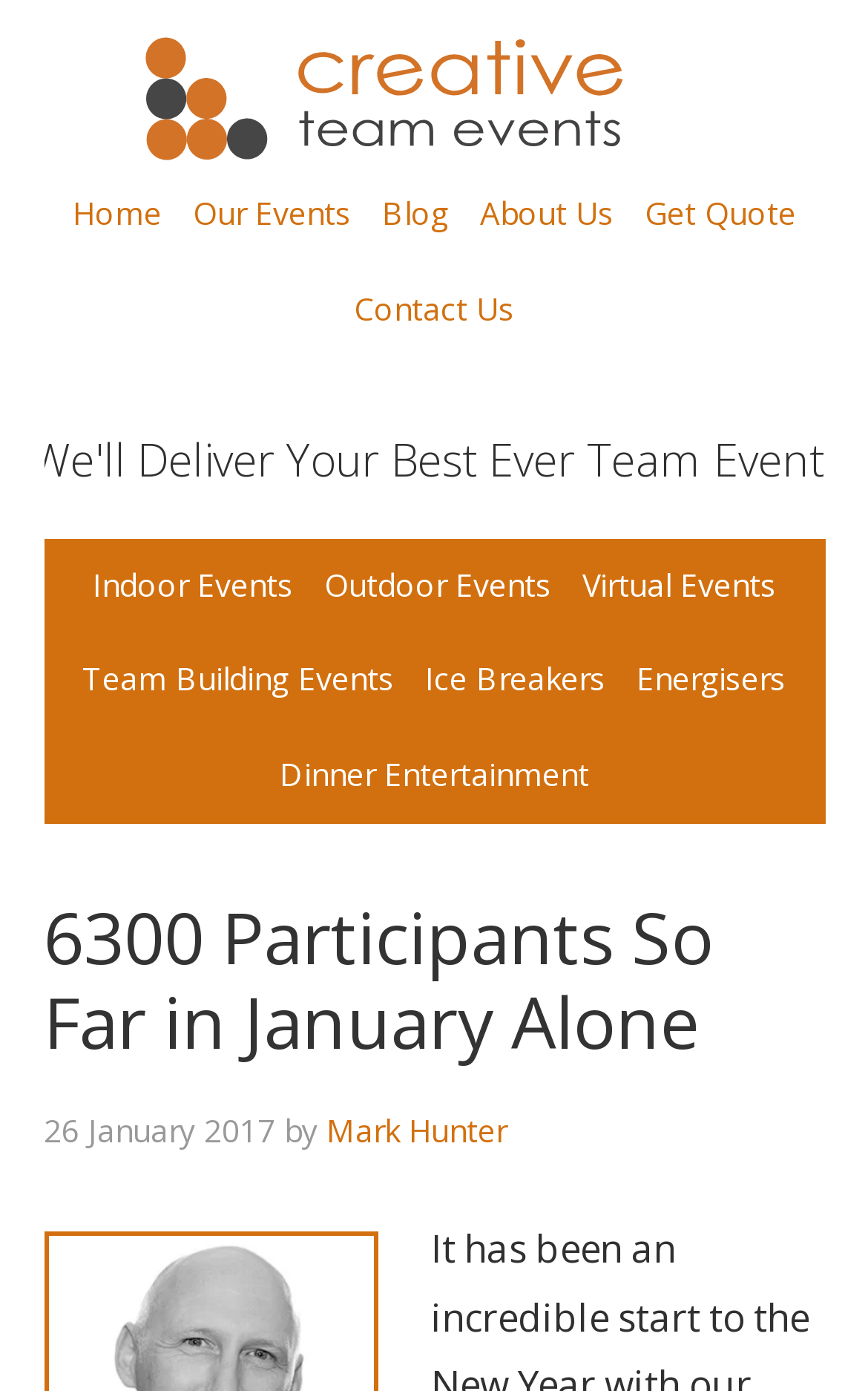When was the article or post published?
Offer a detailed and full explanation in response to the question.

The webpage contains a time element with the text '26 January 2017', indicating the publication date of the article or post.